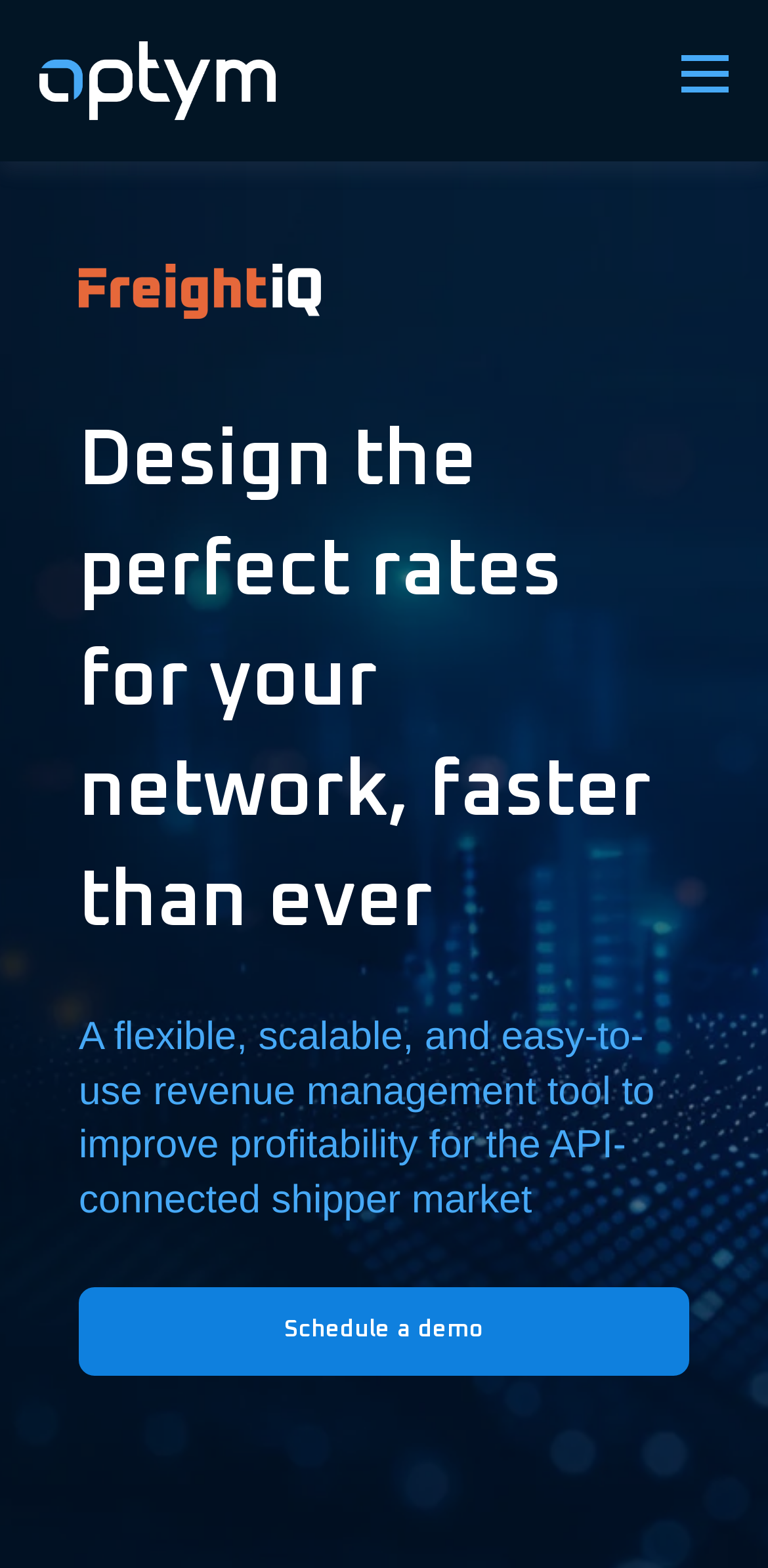Please find the bounding box for the following UI element description. Provide the coordinates in (top-left x, top-left y, bottom-right x, bottom-right y) format, with values between 0 and 1: Schedule a demo

[0.103, 0.821, 0.897, 0.878]